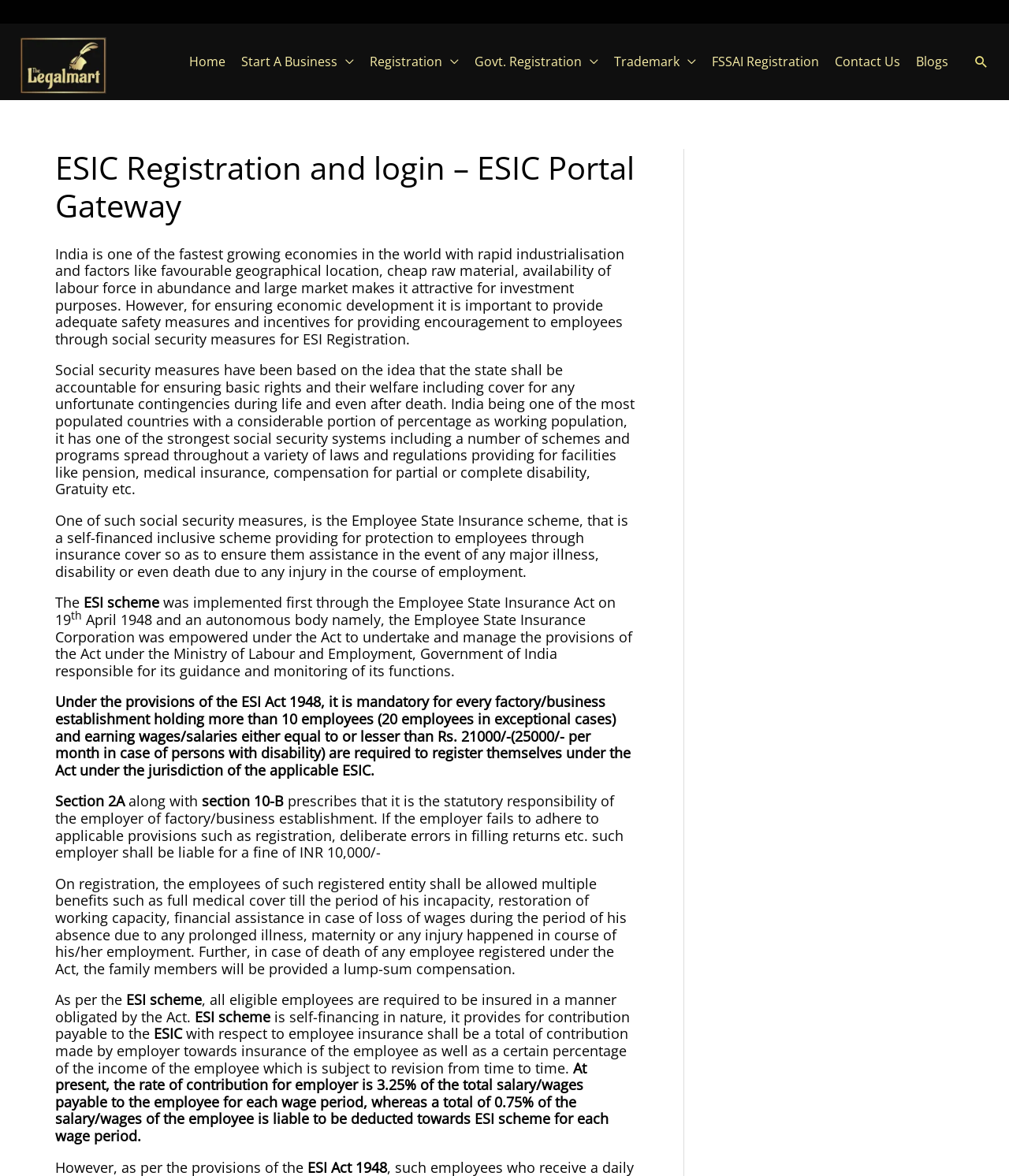Give a concise answer using only one word or phrase for this question:
What benefits do employees get after registration under ESI scheme?

Multiple benefits